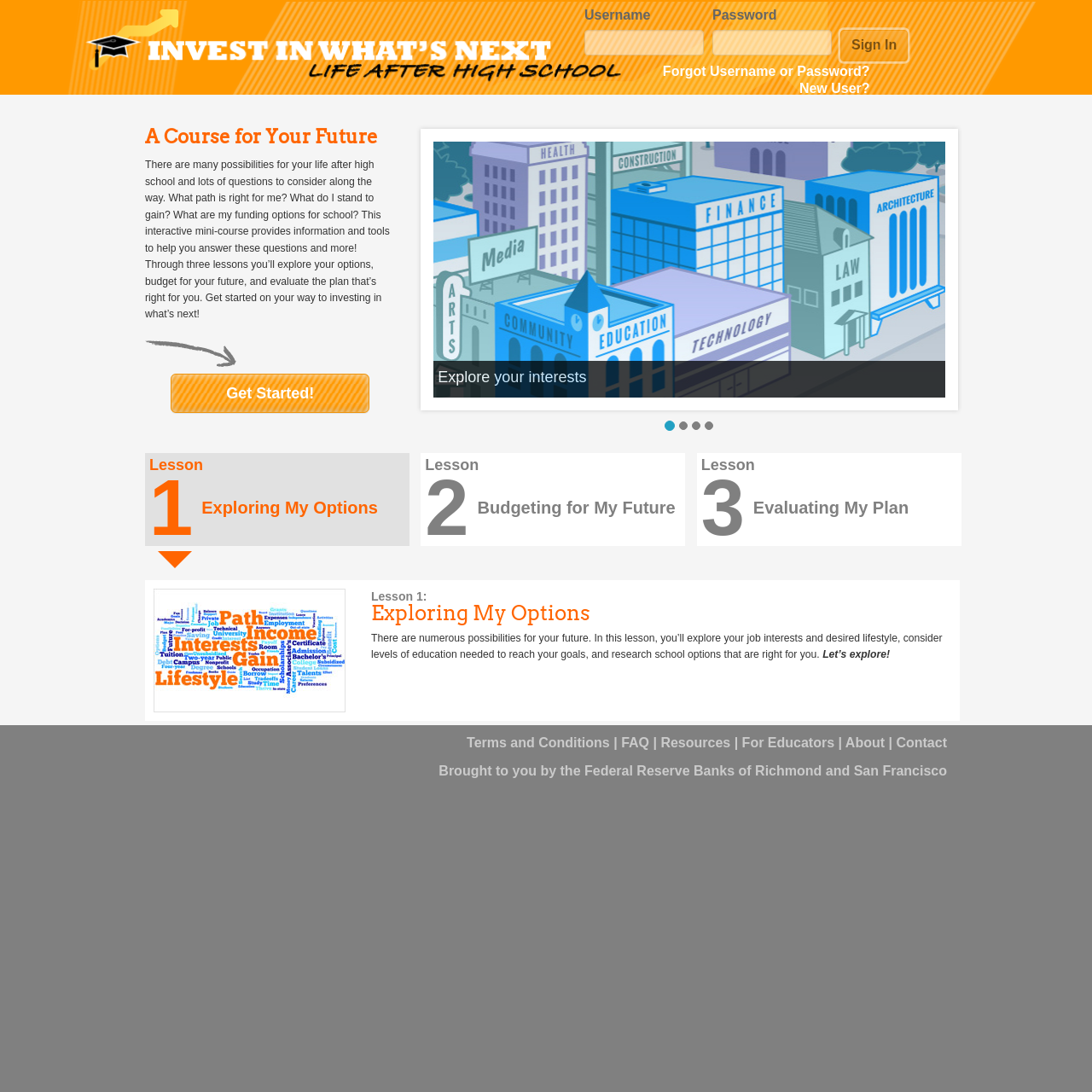Using the provided element description: "Resources", identify the bounding box coordinates. The coordinates should be four floats between 0 and 1 in the order [left, top, right, bottom].

[0.605, 0.673, 0.669, 0.687]